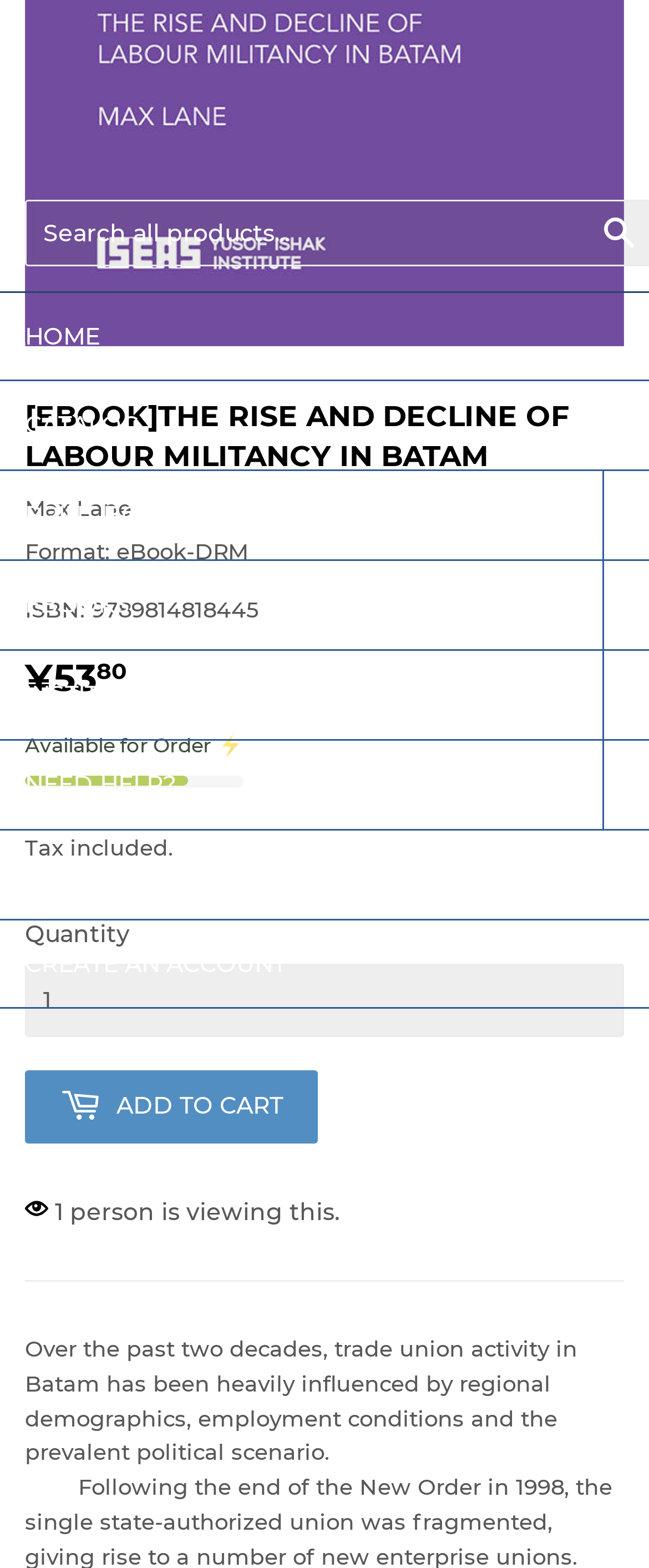Who is the author of the book?
Deliver a detailed and extensive answer to the question.

I found the author of the book by looking at the text 'Max Lane' which is located below the book title.